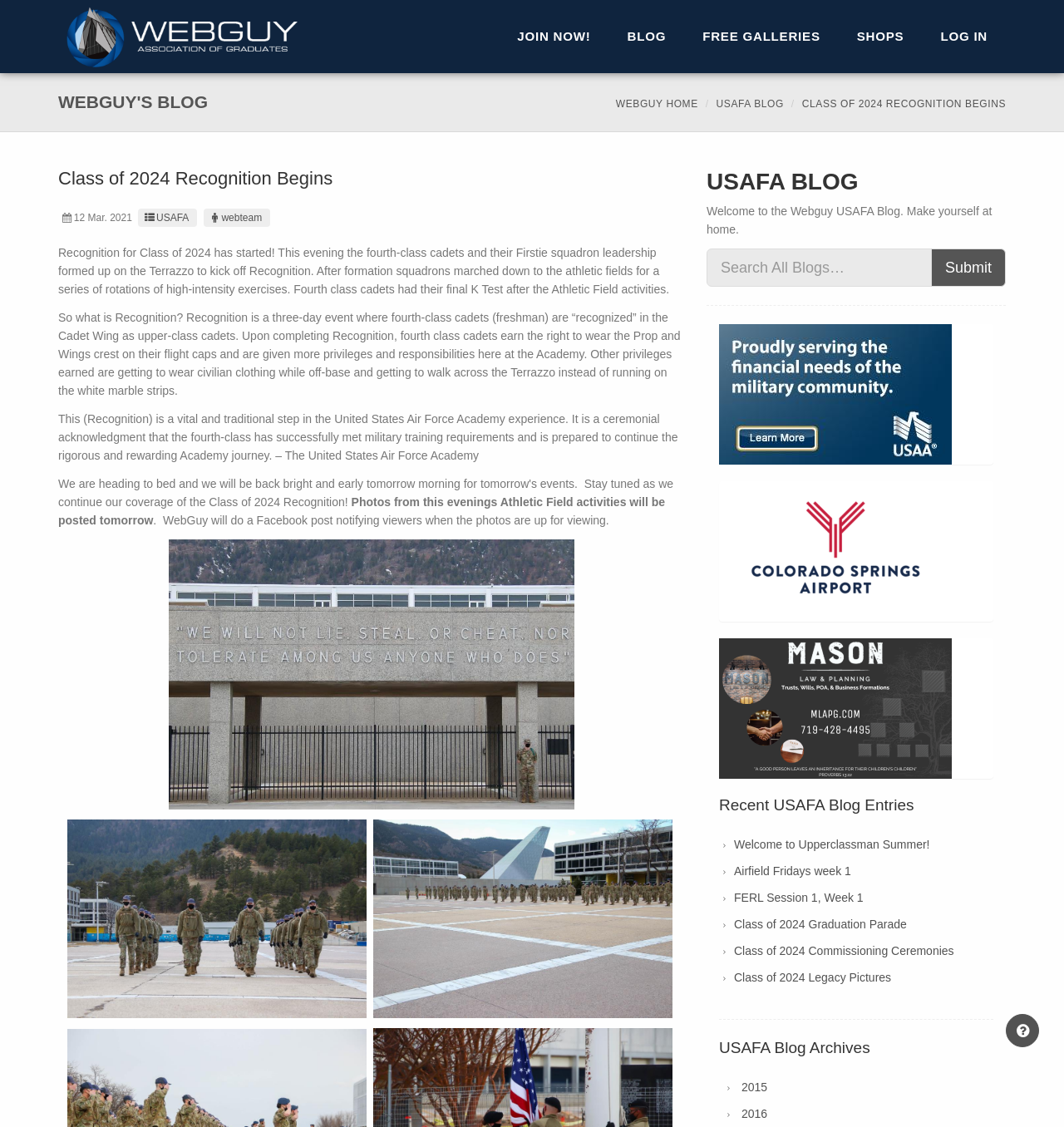From the element description Class of 2024 Graduation Parade, predict the bounding box coordinates of the UI element. The coordinates must be specified in the format (top-left x, top-left y, bottom-right x, bottom-right y) and should be within the 0 to 1 range.

[0.69, 0.814, 0.852, 0.826]